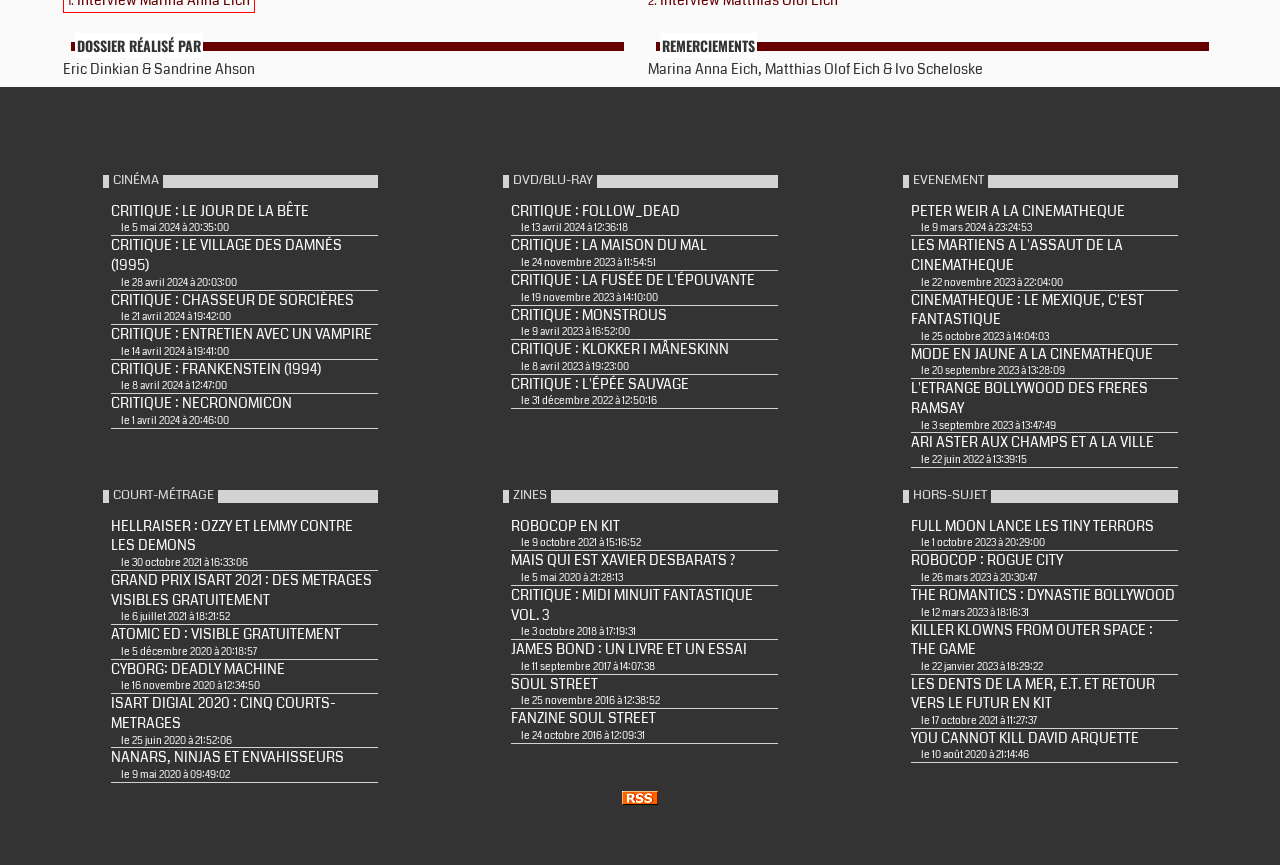Locate the bounding box coordinates of the area you need to click to fulfill this instruction: 'Explore the ZINES section'. The coordinates must be in the form of four float numbers ranging from 0 to 1: [left, top, right, bottom].

[0.4, 0.562, 0.427, 0.583]